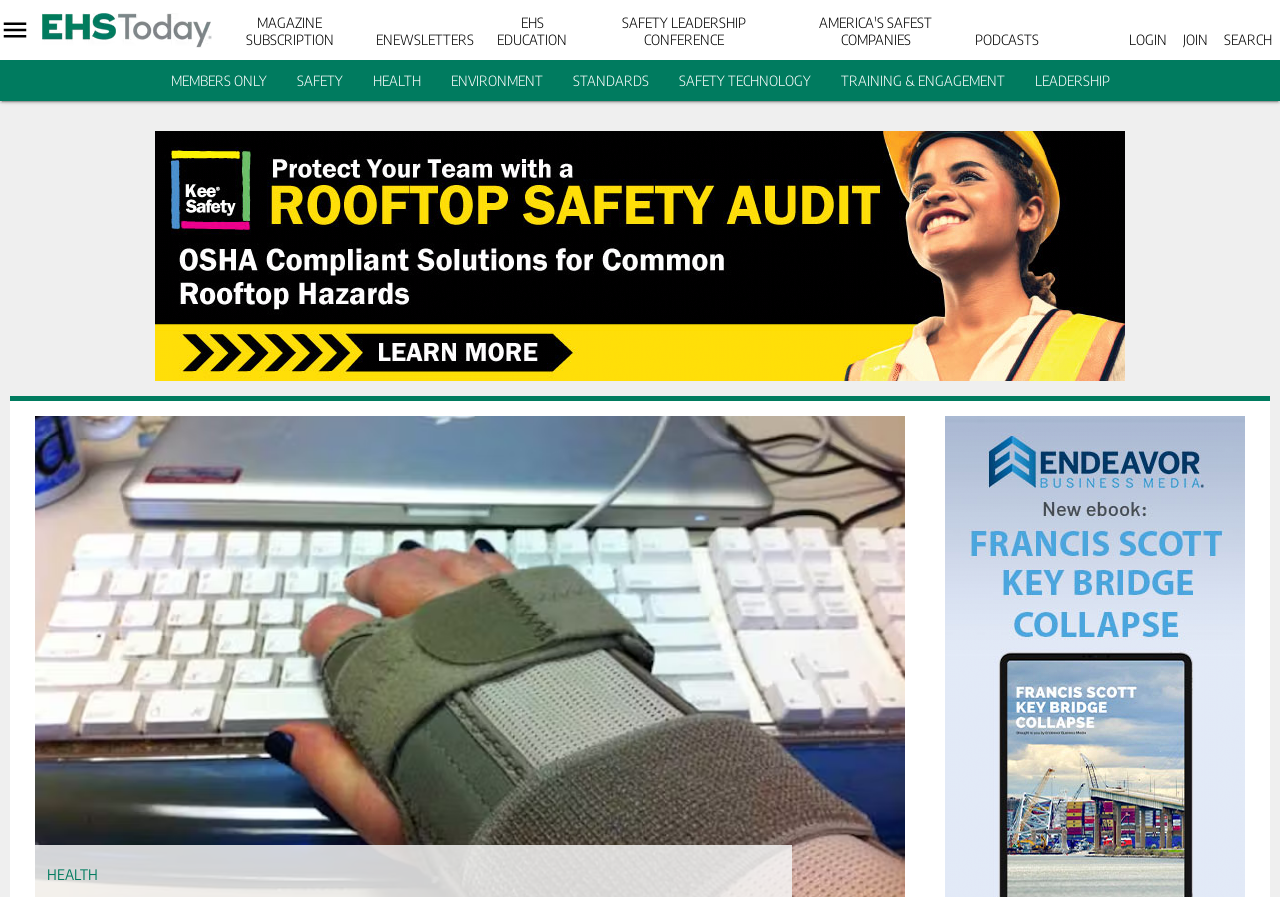What type of resources are available on the website?
Identify the answer in the screenshot and reply with a single word or phrase.

News, Webinars, White Papers, etc.